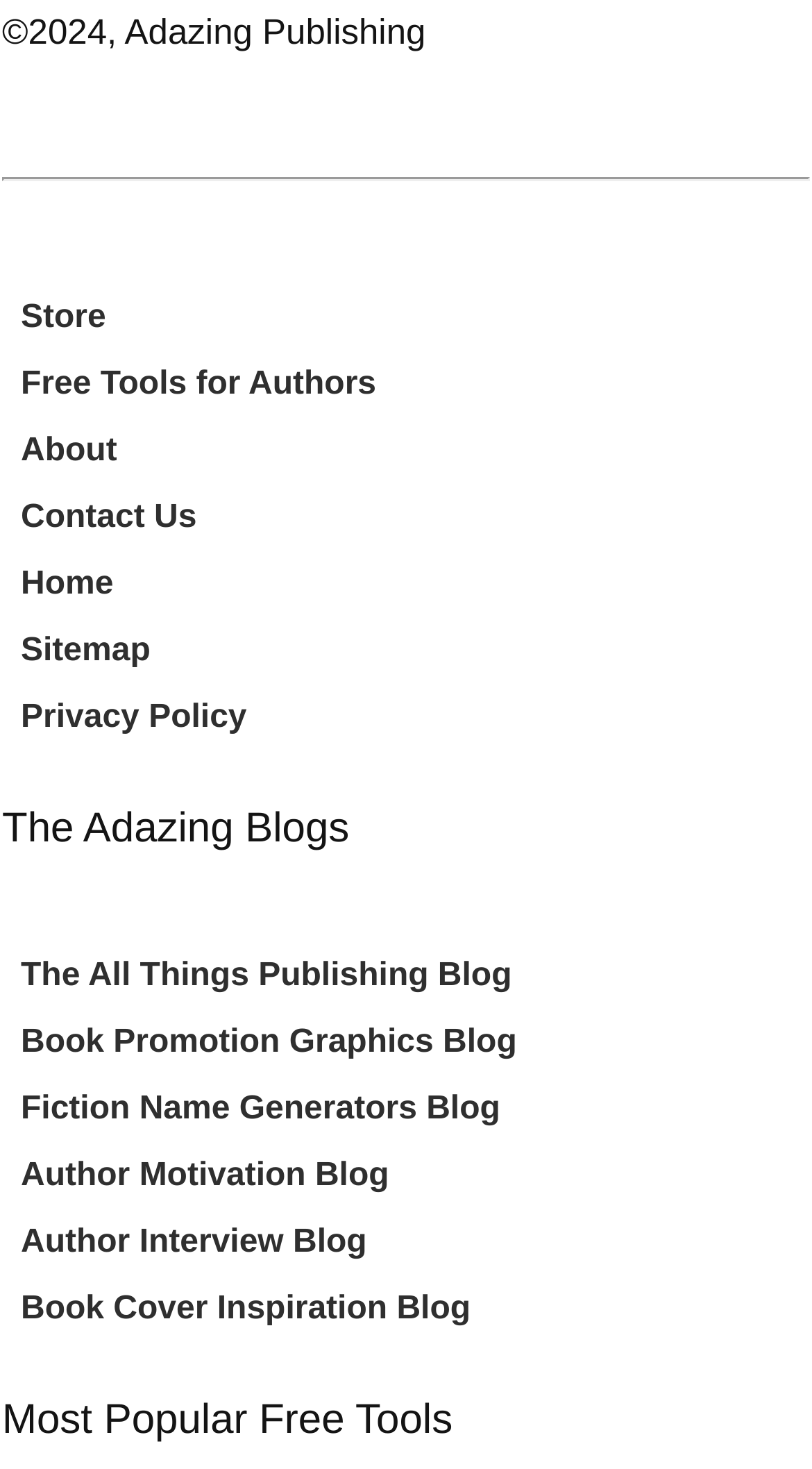Could you indicate the bounding box coordinates of the region to click in order to complete this instruction: "contact the website".

[0.026, 0.33, 0.242, 0.375]